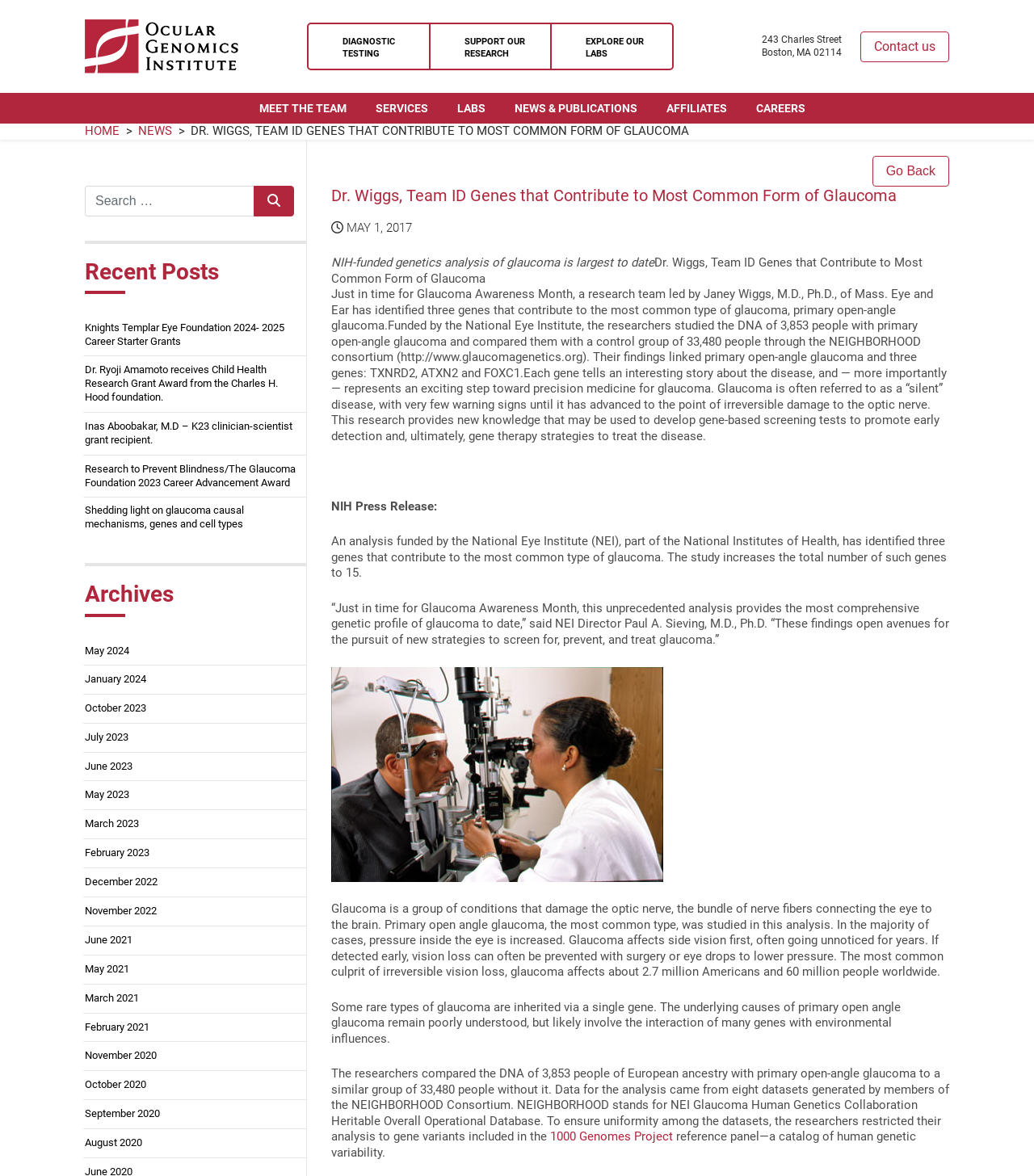Please determine the bounding box coordinates for the element with the description: "Labs".

[0.432, 0.079, 0.48, 0.105]